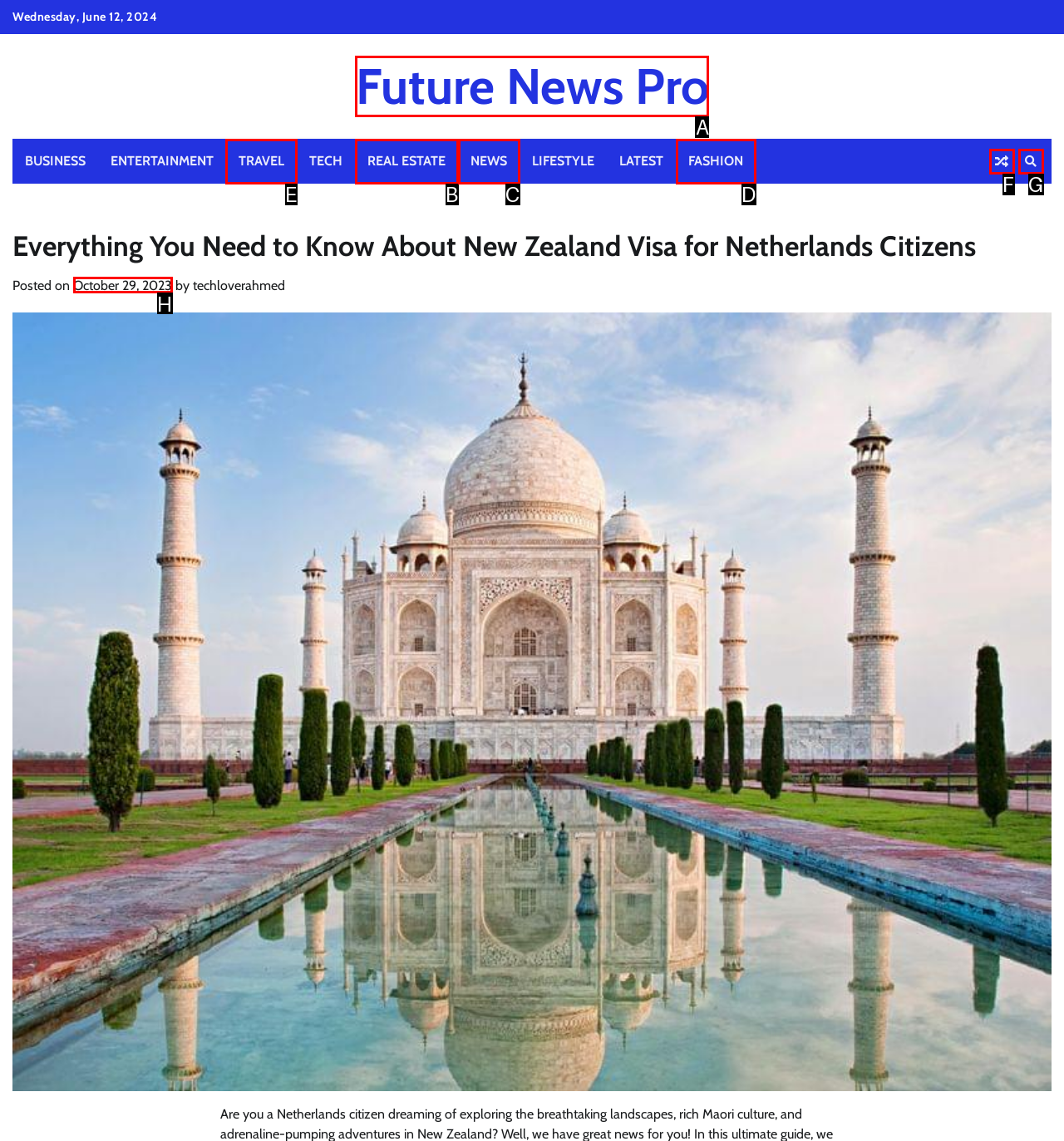Given the task: Click on the 'Ultra MD CO2 Surgical Laser' link, point out the letter of the appropriate UI element from the marked options in the screenshot.

None